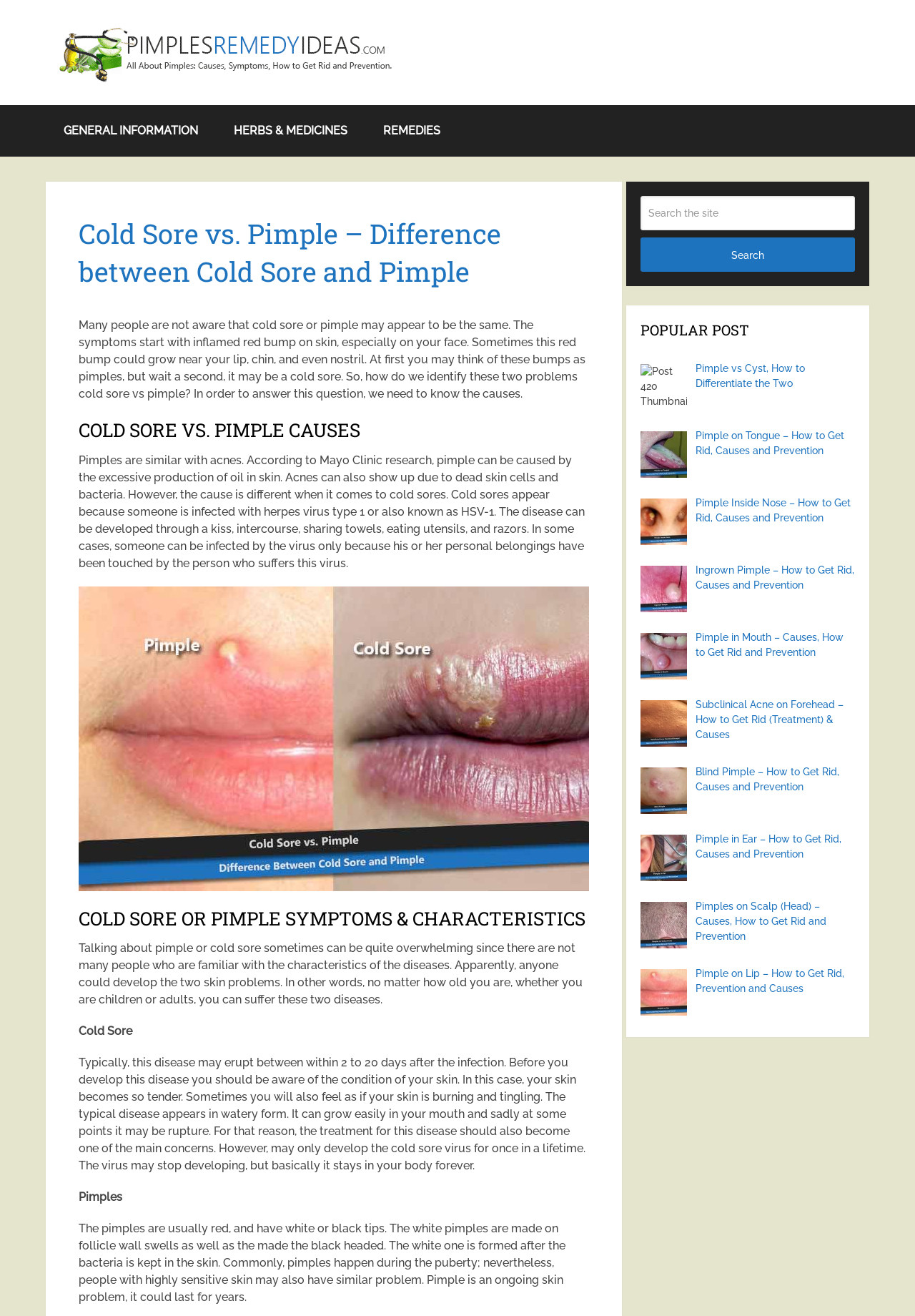Please determine the bounding box coordinates of the area that needs to be clicked to complete this task: 'Search the site'. The coordinates must be four float numbers between 0 and 1, formatted as [left, top, right, bottom].

[0.7, 0.149, 0.934, 0.175]